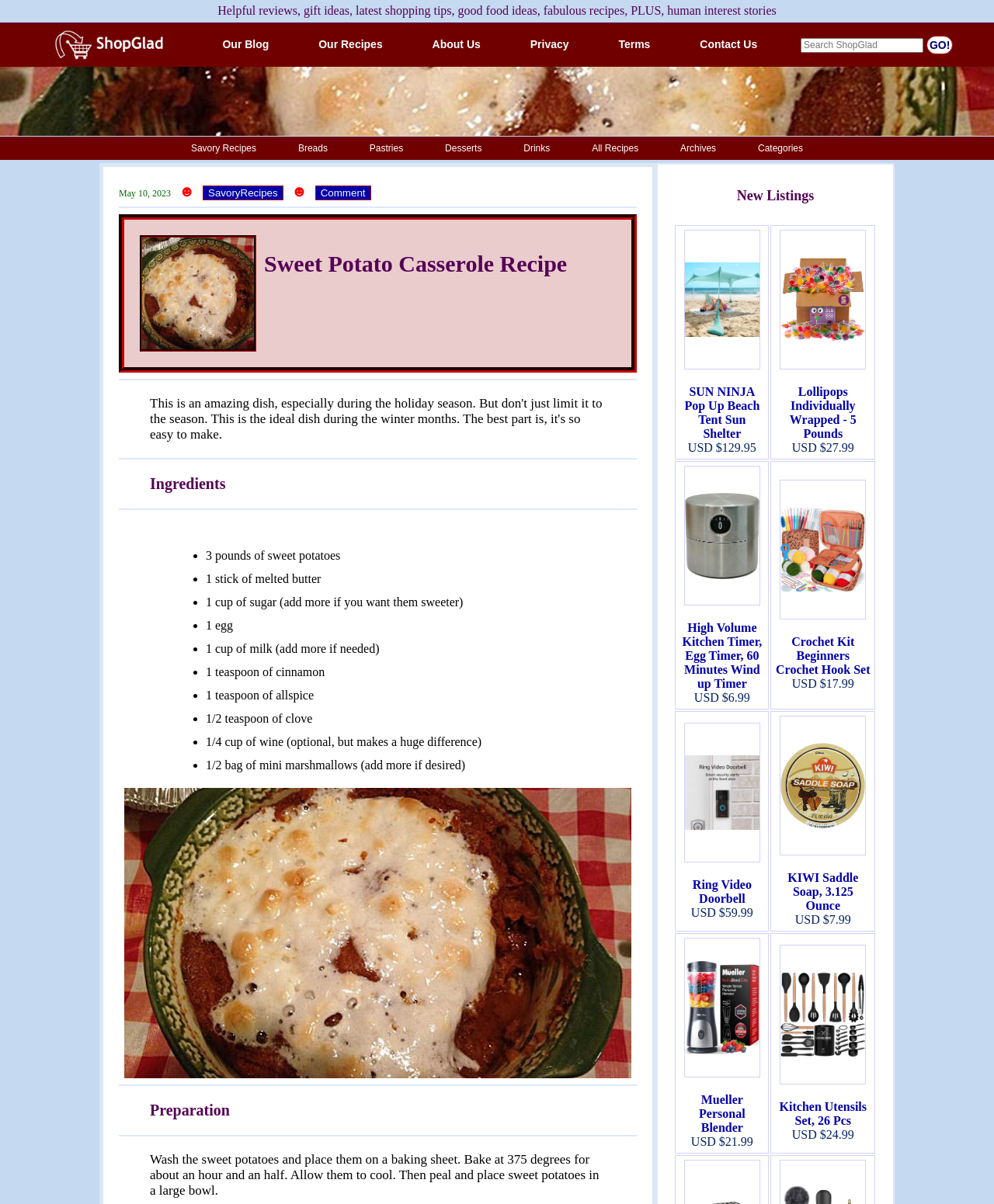Please find and report the bounding box coordinates of the element to click in order to perform the following action: "View the sweet potato casserole recipe". The coordinates should be expressed as four float numbers between 0 and 1, in the format [left, top, right, bottom].

[0.141, 0.208, 0.619, 0.23]